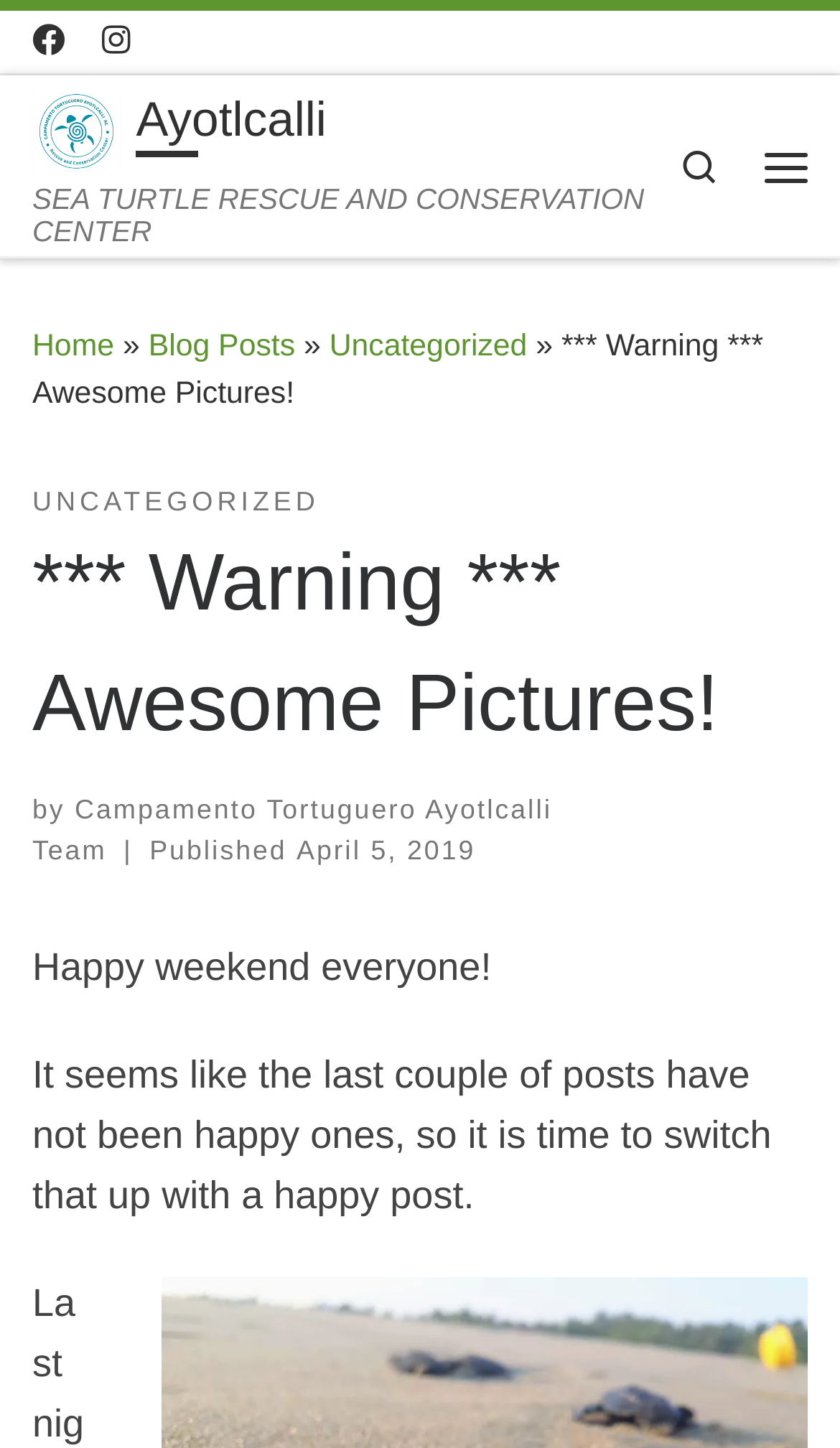Provide a short, one-word or phrase answer to the question below:
What is the date of the published post?

April 5, 2019